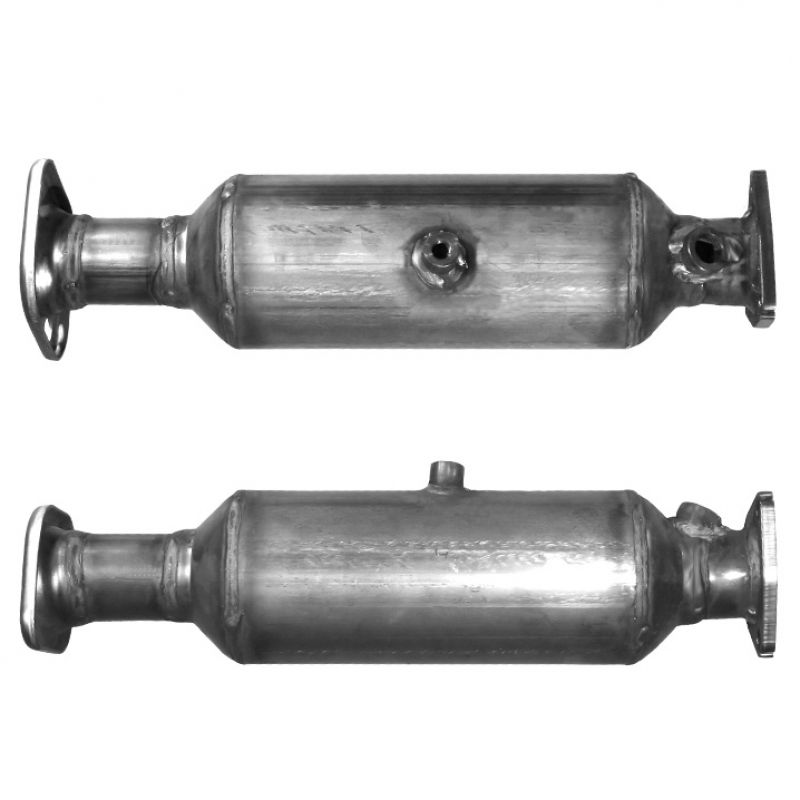Please examine the image and answer the question with a detailed explanation:
Why is replacing a catalytic converter important for older models?

Replacing a catalytic converter is important for owners of older models like the 2004 Honda CRV because it is essential for maintaining vehicle performance and adhering to emission regulations, ensuring the vehicle meets environmental standards.